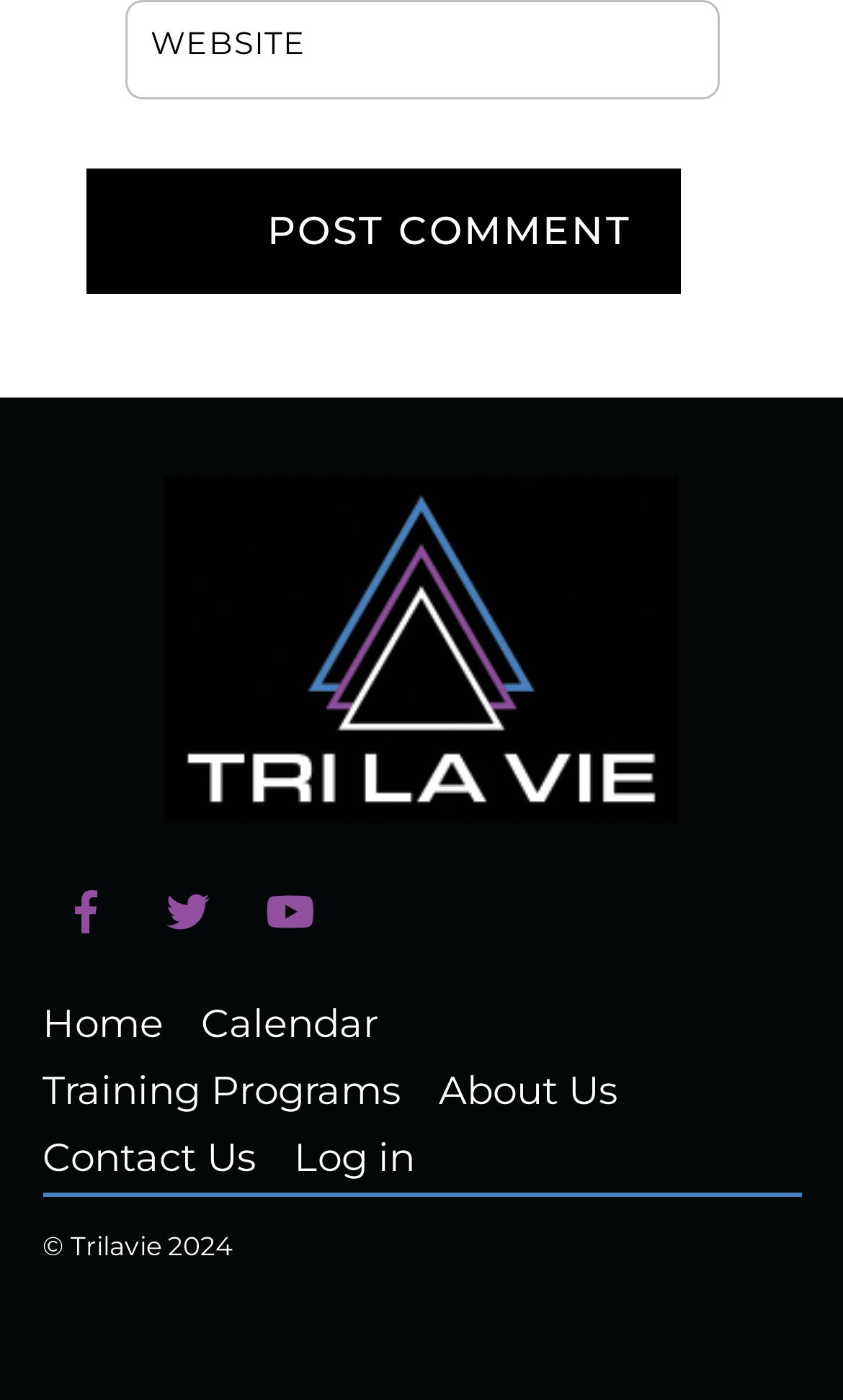Based on the description "Trilavie", find the bounding box of the specified UI element.

[0.083, 0.879, 0.191, 0.902]